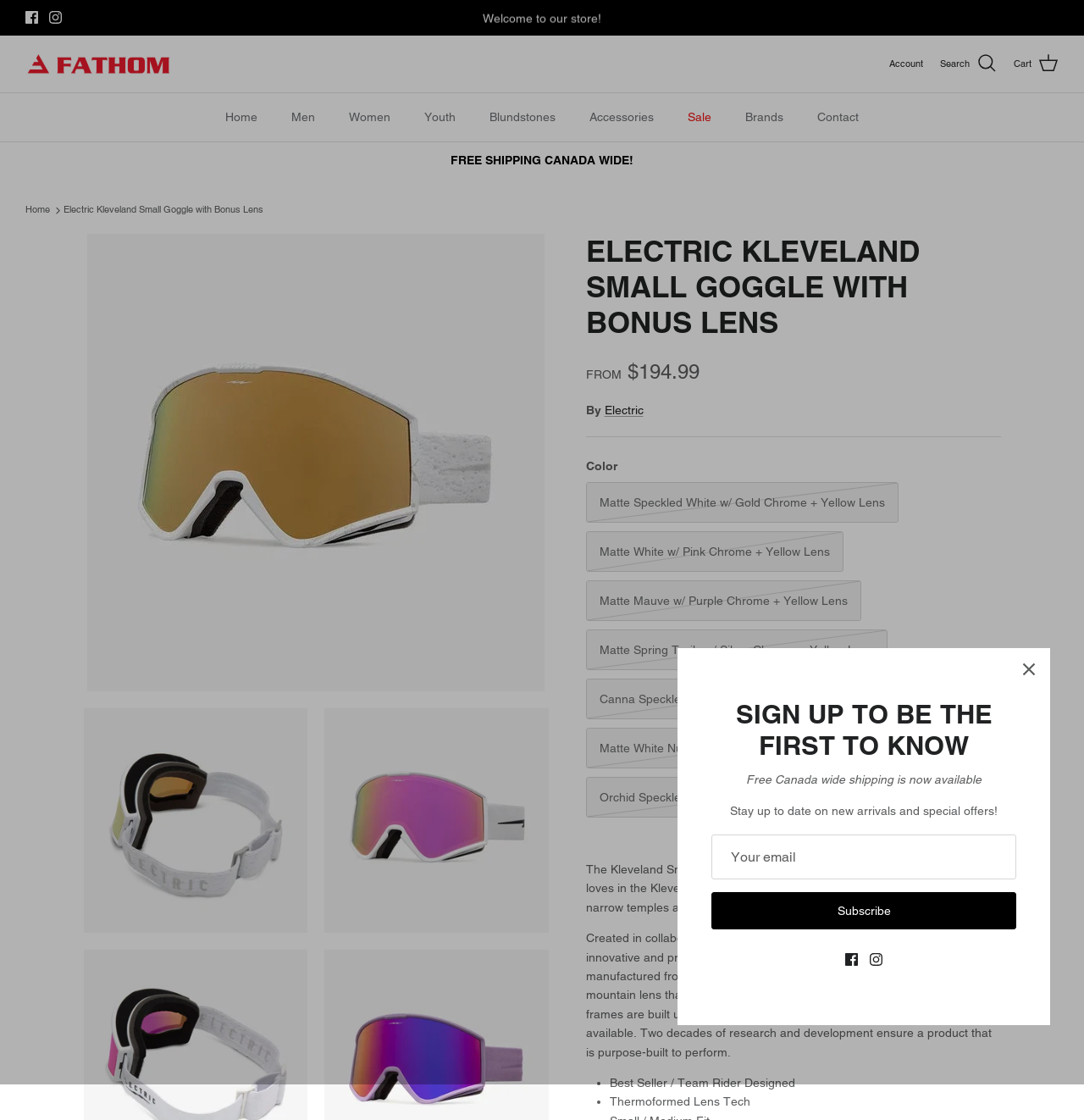Determine the bounding box coordinates of the clickable region to carry out the instruction: "Click the 'Search' link".

[0.867, 0.047, 0.92, 0.067]